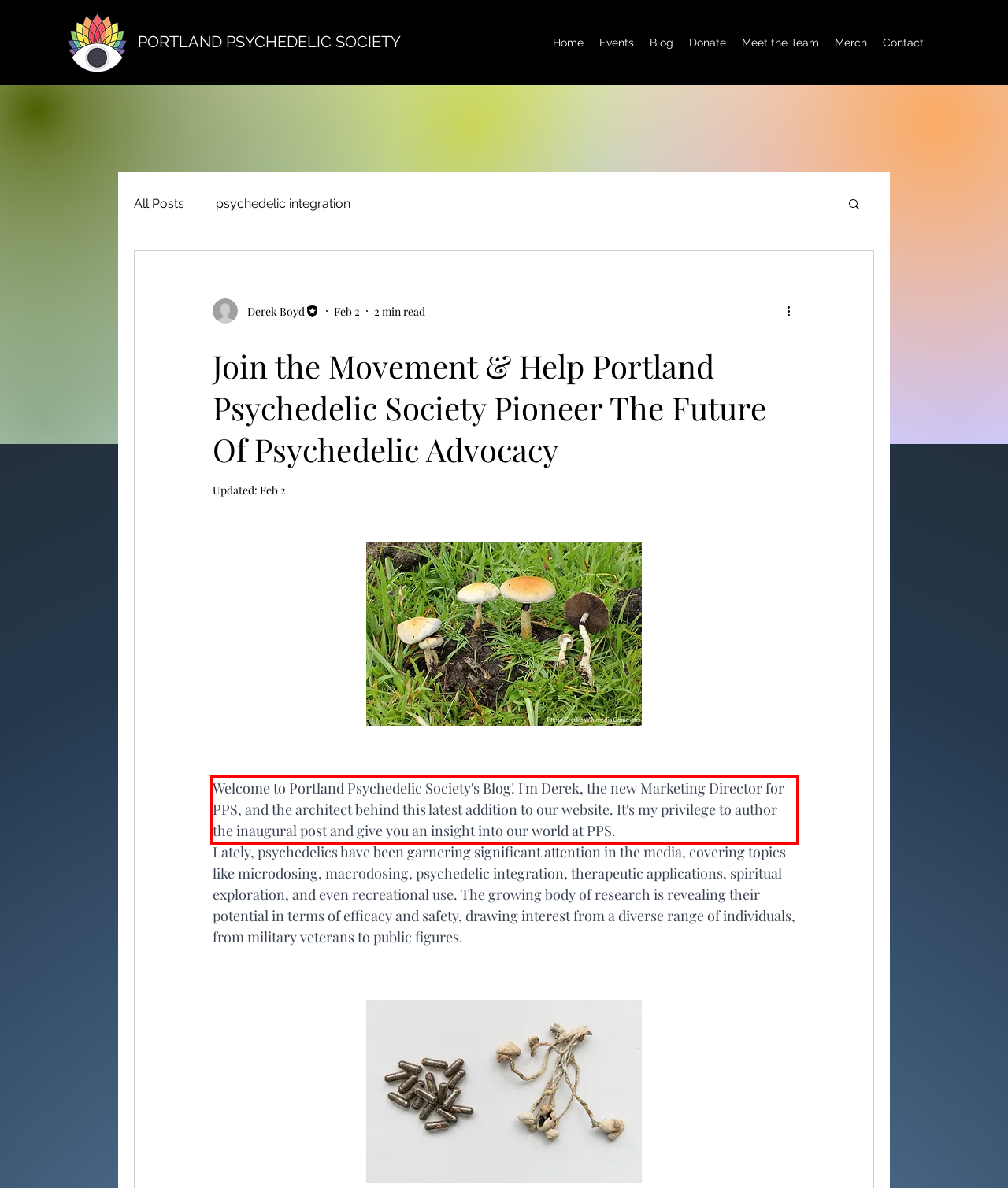Identify the red bounding box in the webpage screenshot and perform OCR to generate the text content enclosed.

Welcome to Portland Psychedelic Society's Blog! I'm Derek, the new Marketing Director for PPS, and the architect behind this latest addition to our website. It's my privilege to author the inaugural post and give you an insight into our world at PPS.